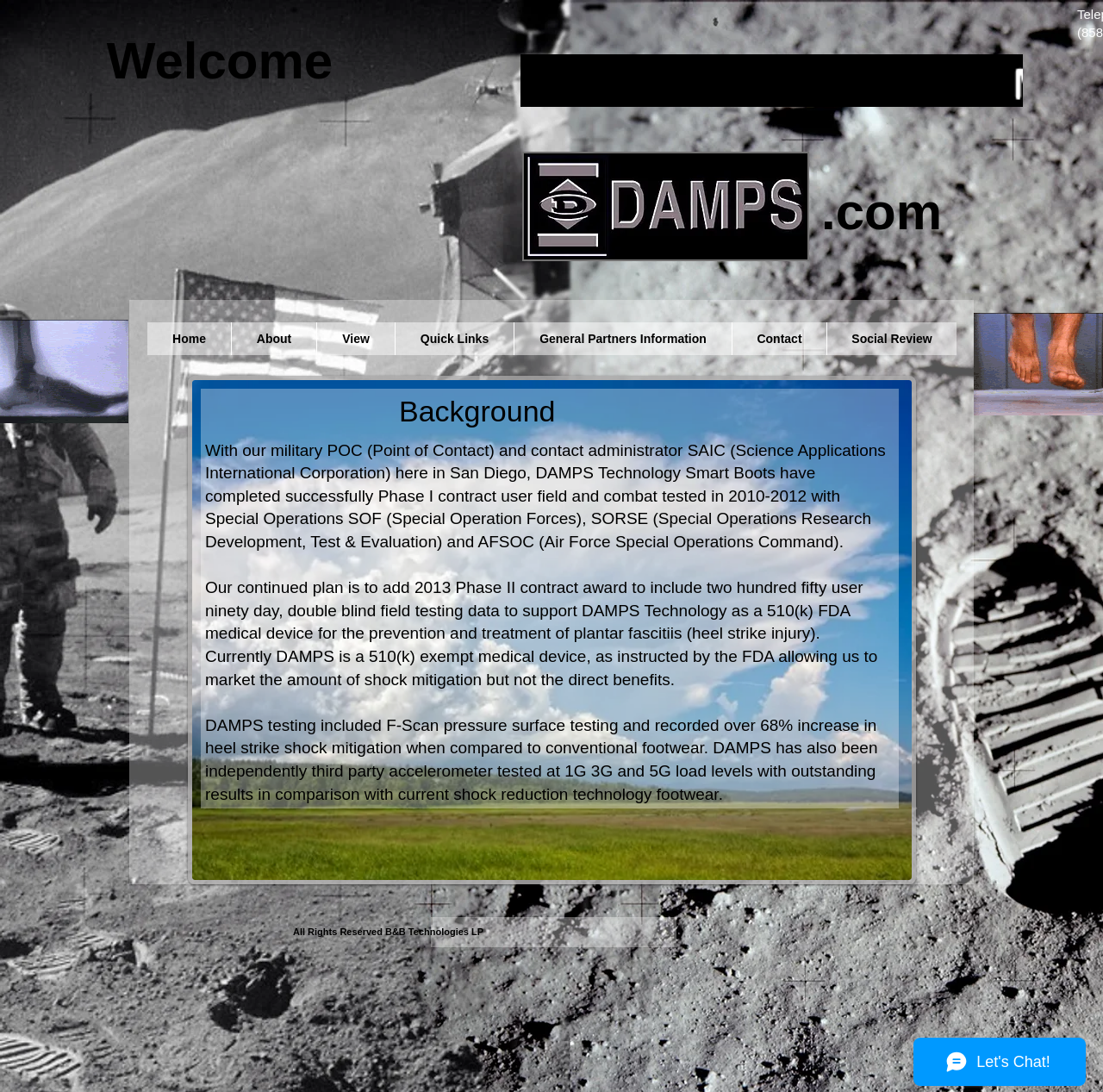Using the given element description, provide the bounding box coordinates (top-left x, top-left y, bottom-right x, bottom-right y) for the corresponding UI element in the screenshot: View

[0.287, 0.295, 0.358, 0.325]